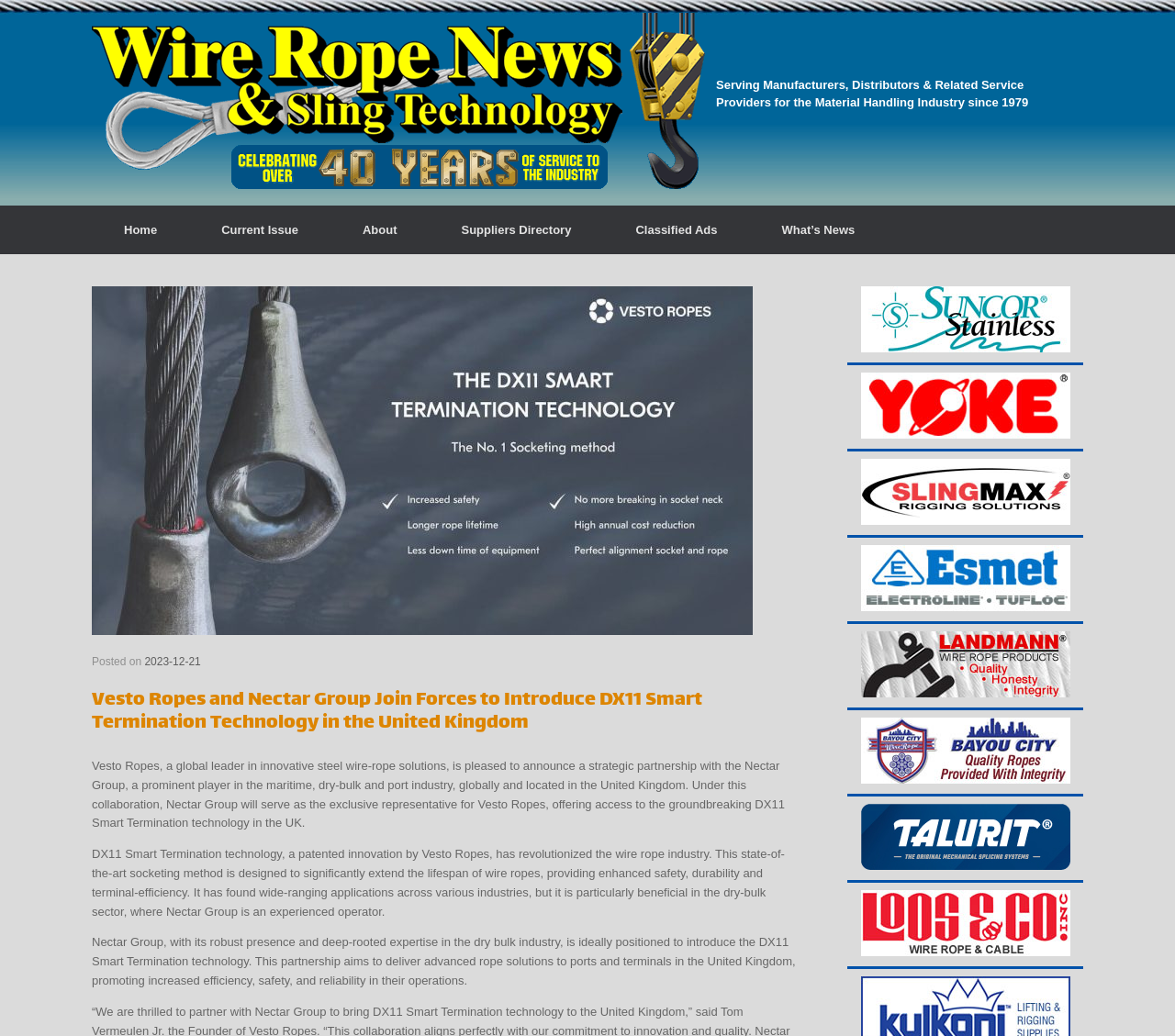Determine the bounding box coordinates of the section to be clicked to follow the instruction: "Read the news posted on '2023-12-21'". The coordinates should be given as four float numbers between 0 and 1, formatted as [left, top, right, bottom].

[0.123, 0.632, 0.171, 0.645]